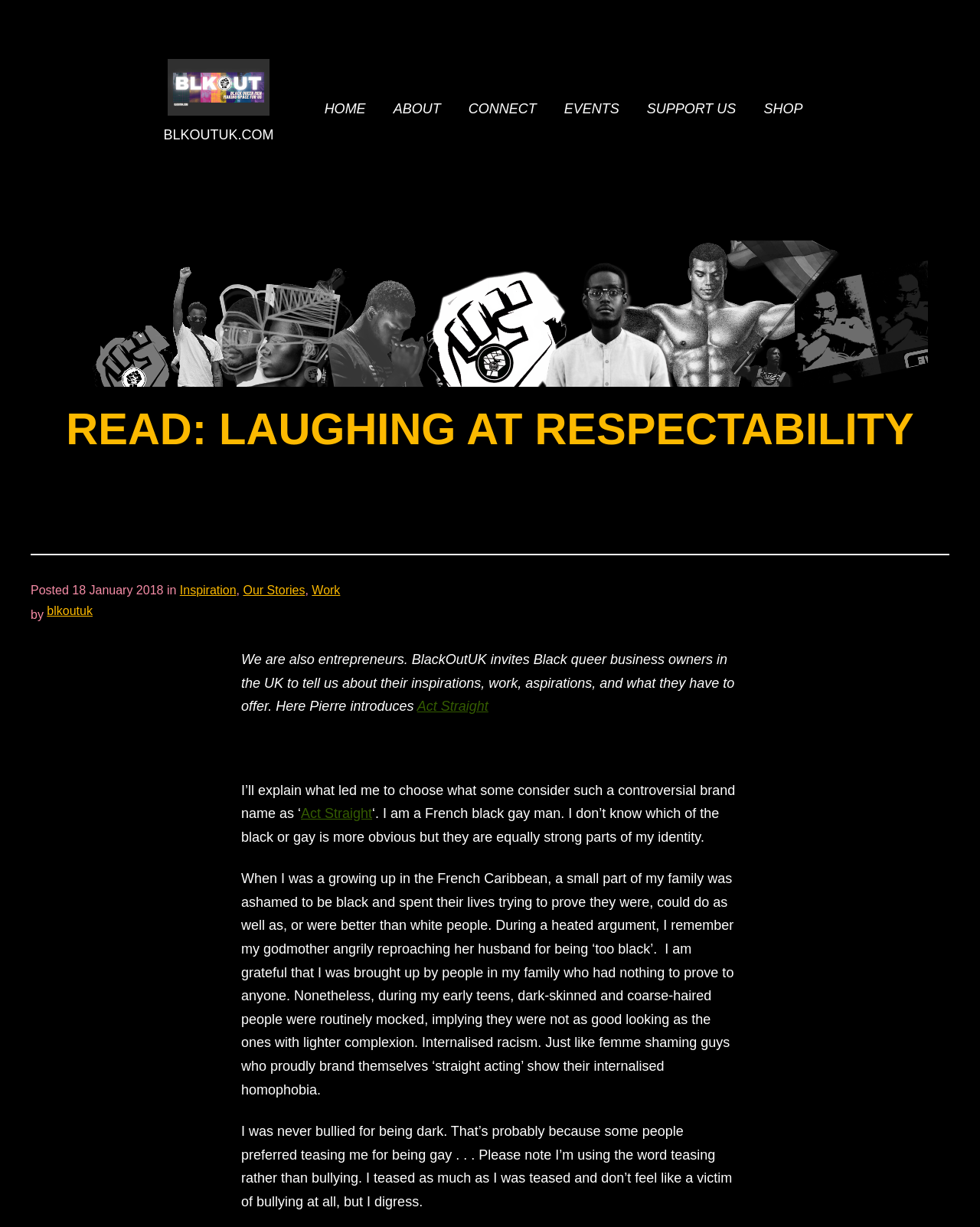Identify the coordinates of the bounding box for the element that must be clicked to accomplish the instruction: "Visit the Inspiration category".

[0.183, 0.475, 0.241, 0.486]